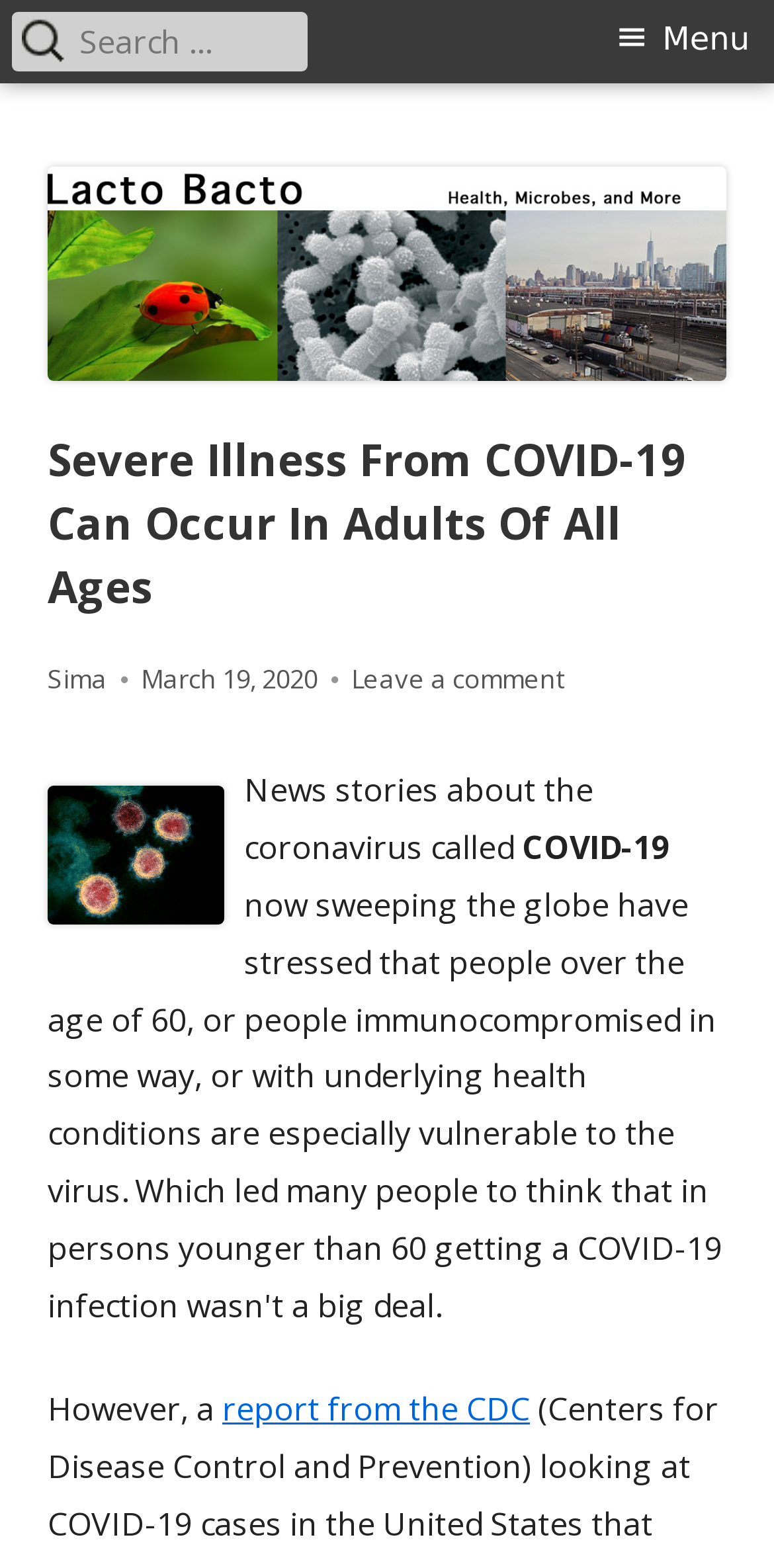Identify the headline of the webpage and generate its text content.

Severe Illness From COVID-19 Can Occur In Adults Of All Ages